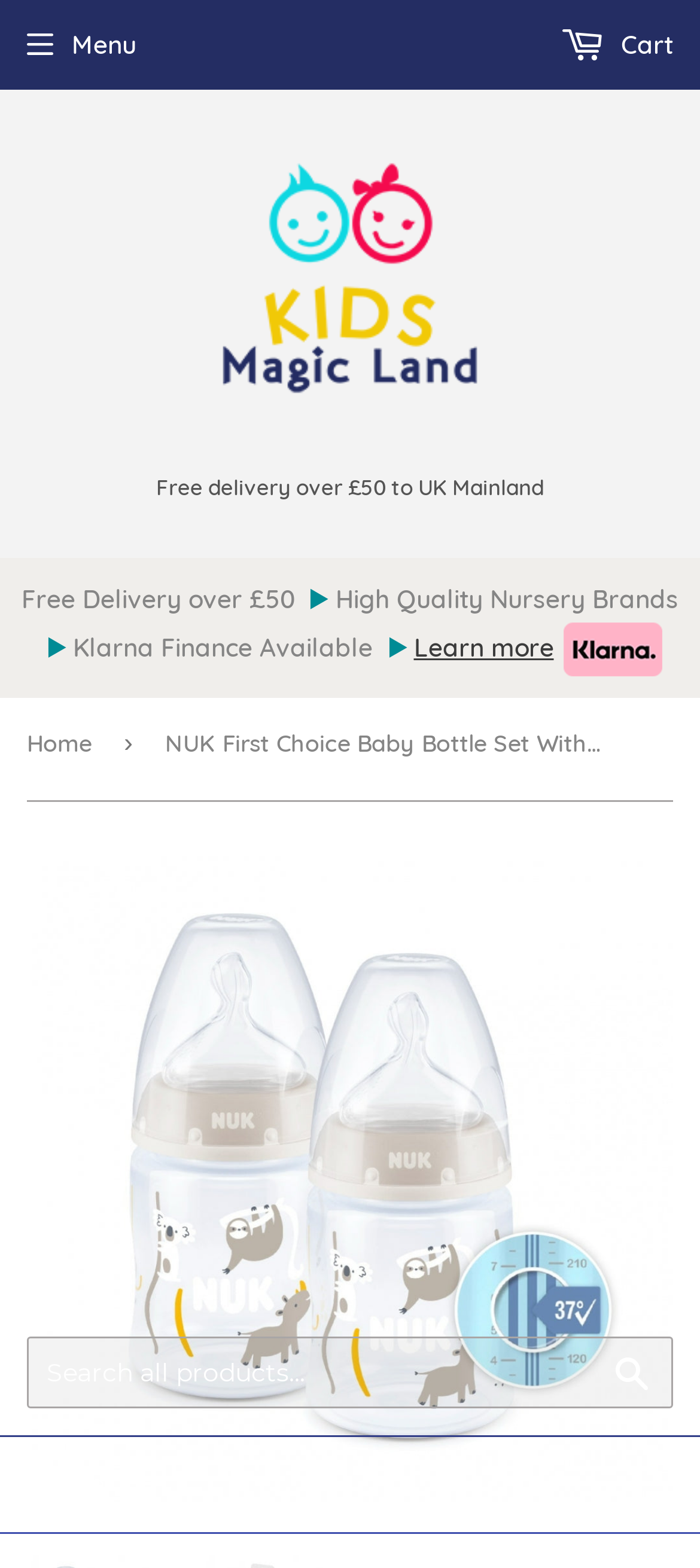Please examine the image and answer the question with a detailed explanation:
What is the name of the online store?

I determined the answer by looking at the top-left corner of the webpage, where I found a link with the text 'Kids Magic Land', which is likely the name of the online store.